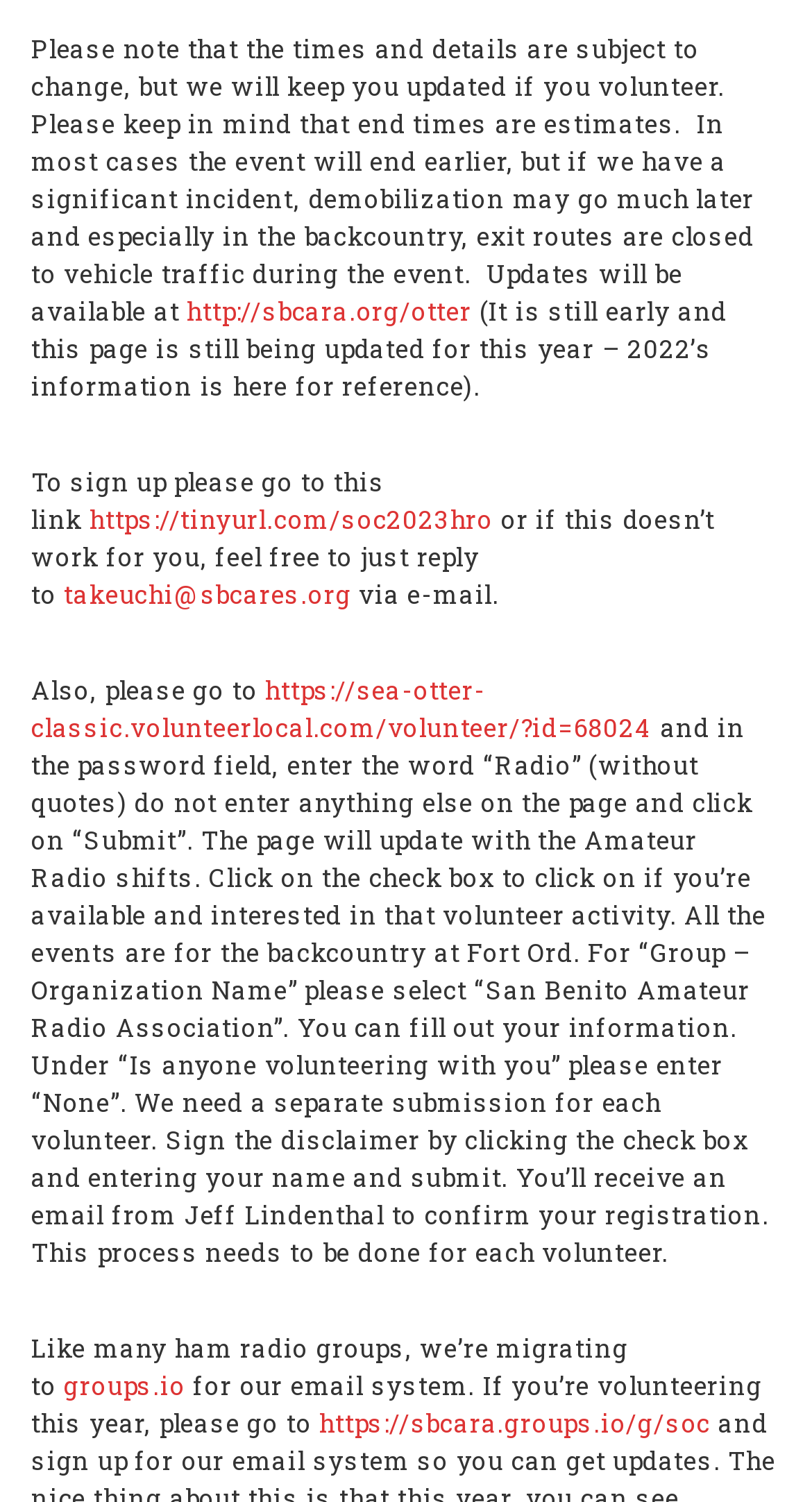What is the password to enter on the volunteer page?
Using the information from the image, give a concise answer in one word or a short phrase.

Radio